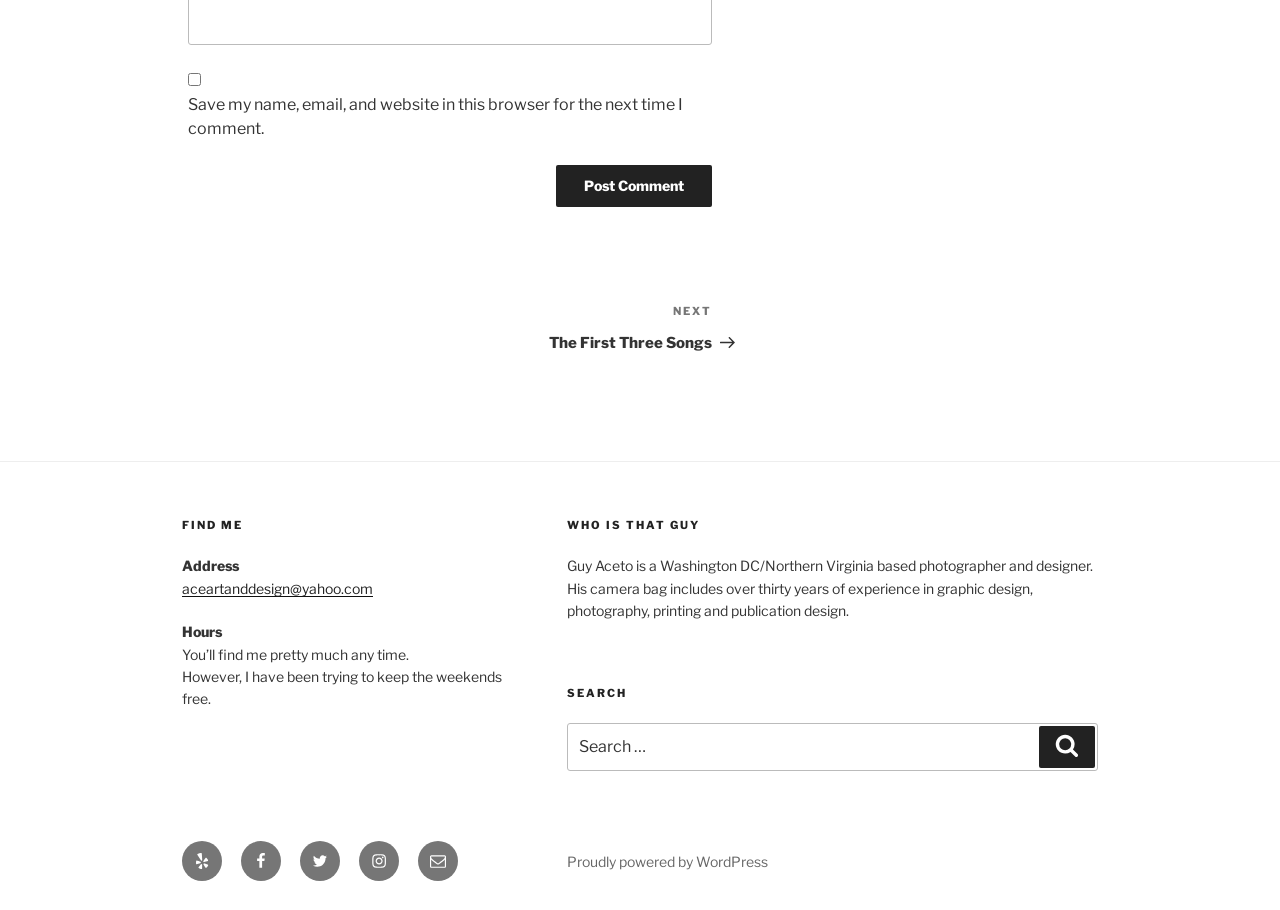What is the purpose of the checkbox?
Use the information from the screenshot to give a comprehensive response to the question.

The answer can be inferred from the text associated with the checkbox, which states 'Save my name, email, and website in this browser for the next time I comment.'